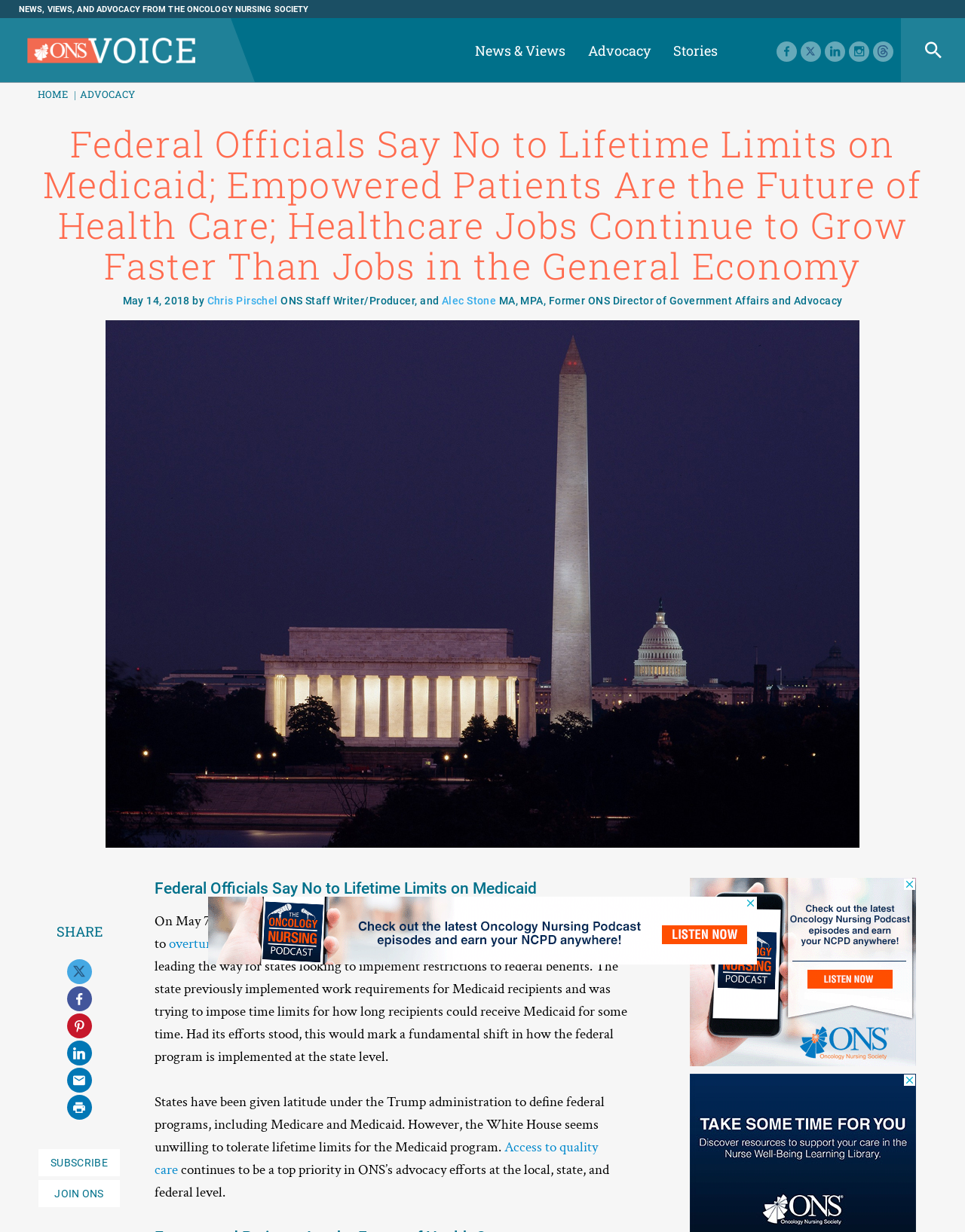Elaborate on the different components and information displayed on the webpage.

The webpage appears to be a news article or blog post from the Oncology Nursing Society (ONS). At the top, there is a header section with a title "NEWS, VIEWS, AND ADVOCACY FROM THE ONCOLOGY NURSING SOCIETY" and a navigation menu with links to "ONS Voice Home", "News & Views", "Advocacy", "Stories", and social media icons.

Below the header, there is a main content section with a heading that matches the meta description: "Federal Officials Say No to Lifetime Limits on Medicaid; Empowered Patients Are the Future of Health Care; Healthcare Jobs Continue to Grow Faster Than Jobs in the General Economy". The article is dated May 14, 2018, and is written by Chris Pirschel and Alec Stone.

The article discusses how federal officials have rejected Kansas's proposal to impose lifetime limits on Medicaid, and how this decision marks a shift in the implementation of the federal program at the state level. The article also mentions that access to quality care continues to be a top priority in ONS's advocacy efforts.

On the right side of the page, there are several links and buttons, including "VIEW ALL TOPICS", "LATEST ARTICLES", "GET INVOLVED", and social media sharing links. At the bottom of the page, there are two advertisements, one above the other.

There are also several calls-to-action, including "SUBSCRIBE" and "JOIN ONS" buttons, which are located at the bottom of the page. Overall, the webpage appears to be a news article or blog post with a focus on healthcare policy and advocacy.